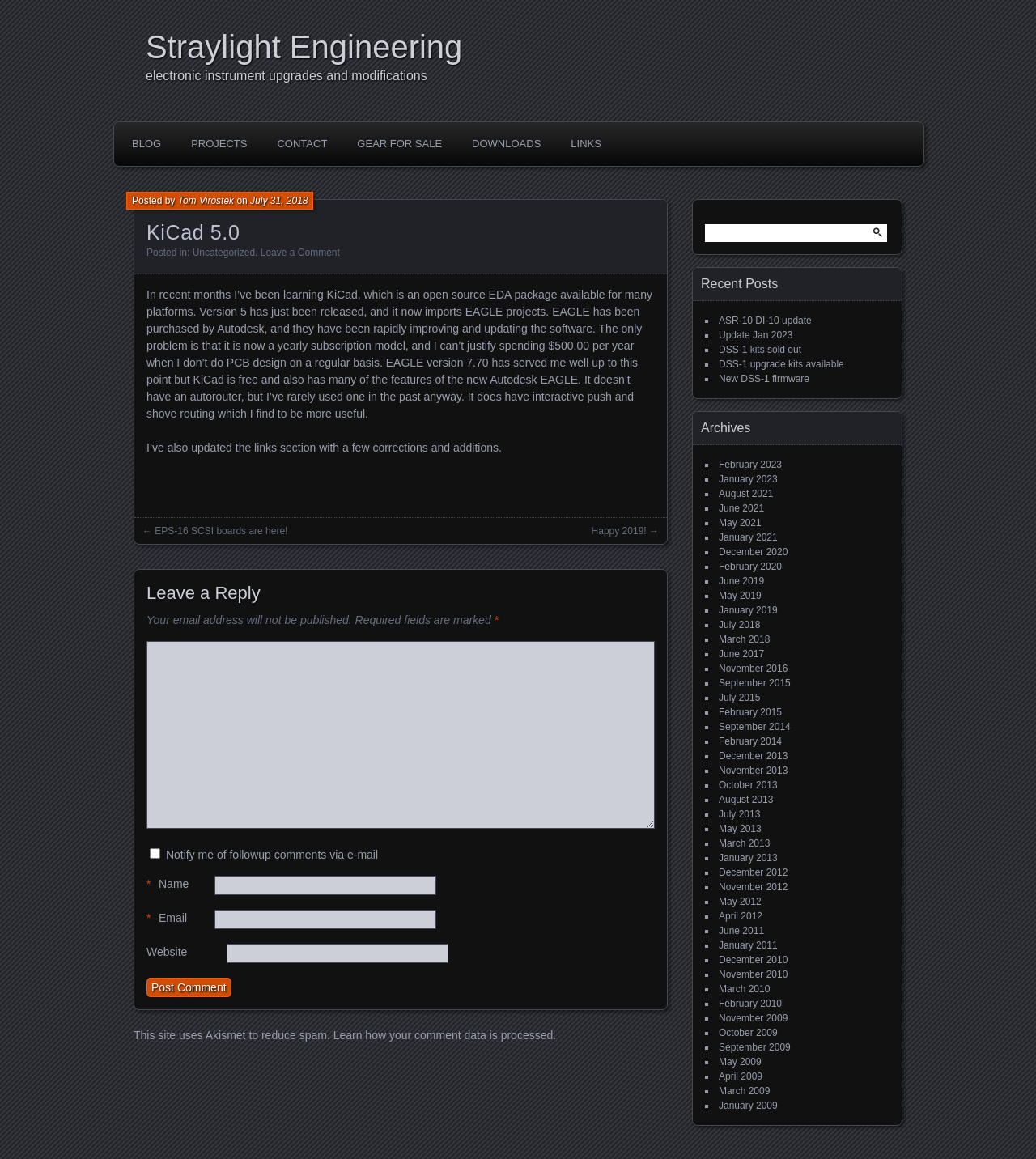Please identify the bounding box coordinates of the area that needs to be clicked to follow this instruction: "Leave a comment".

[0.251, 0.213, 0.328, 0.223]